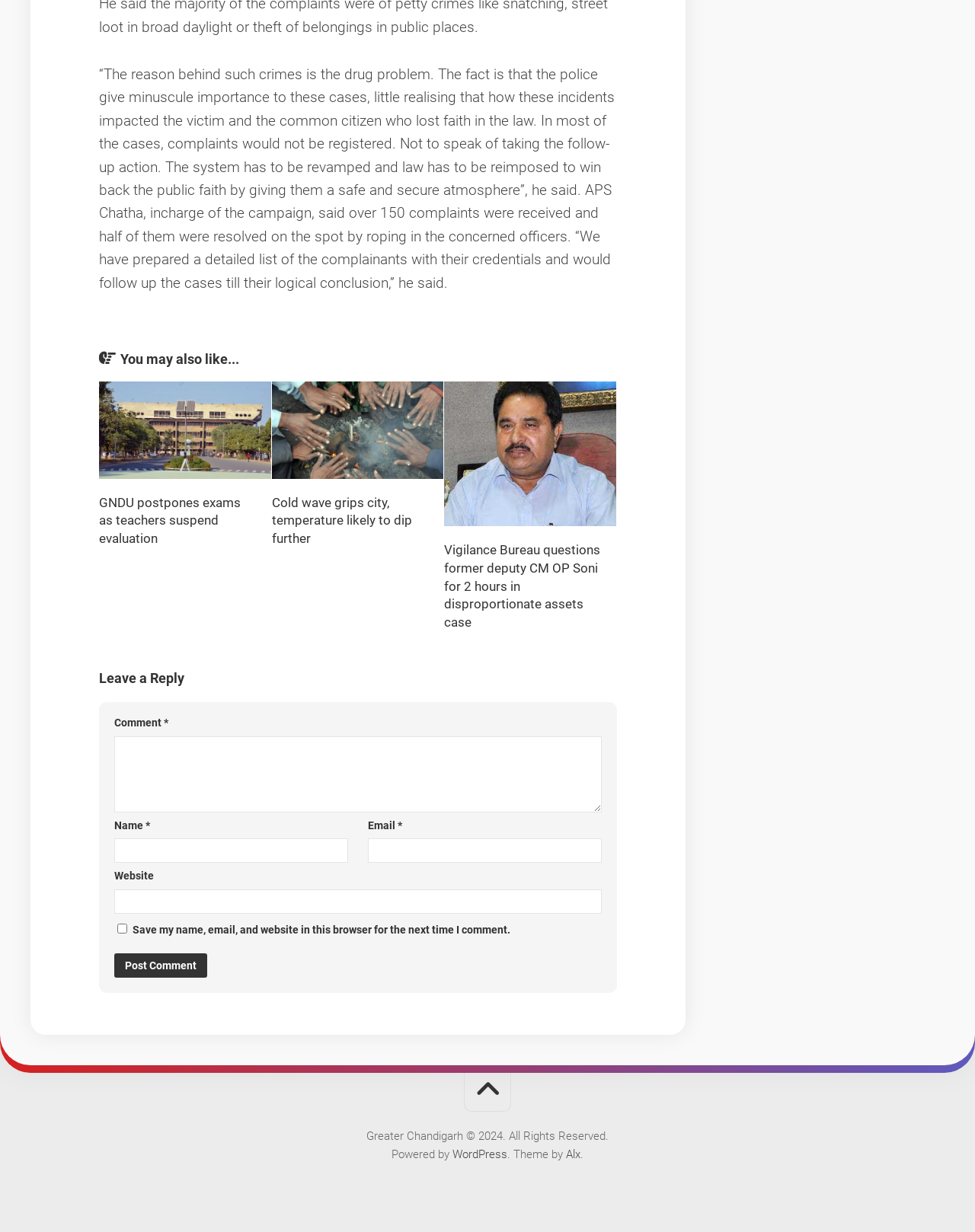Please specify the bounding box coordinates of the element that should be clicked to execute the given instruction: 'Post a comment'. Ensure the coordinates are four float numbers between 0 and 1, expressed as [left, top, right, bottom].

[0.117, 0.774, 0.212, 0.794]